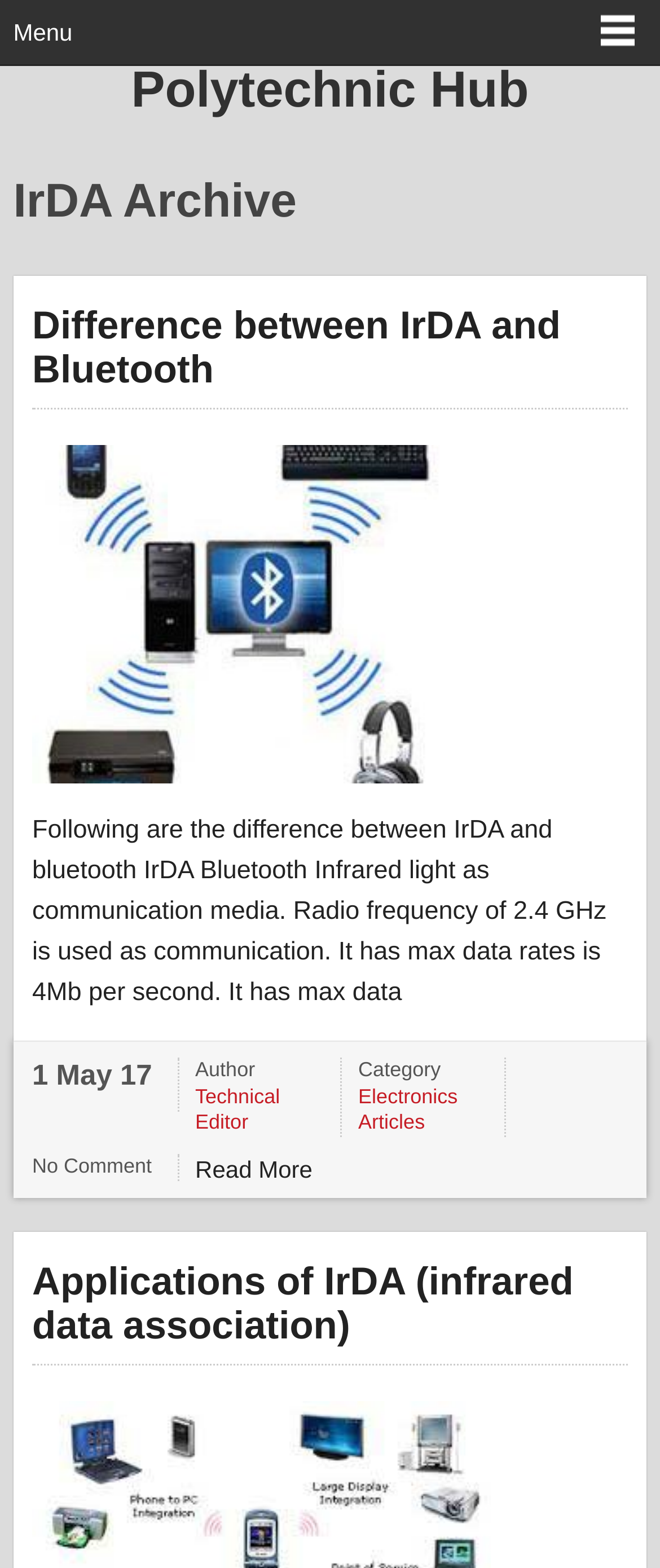Provide a brief response to the question below using one word or phrase:
Who is the author of the article?

Technical Editor